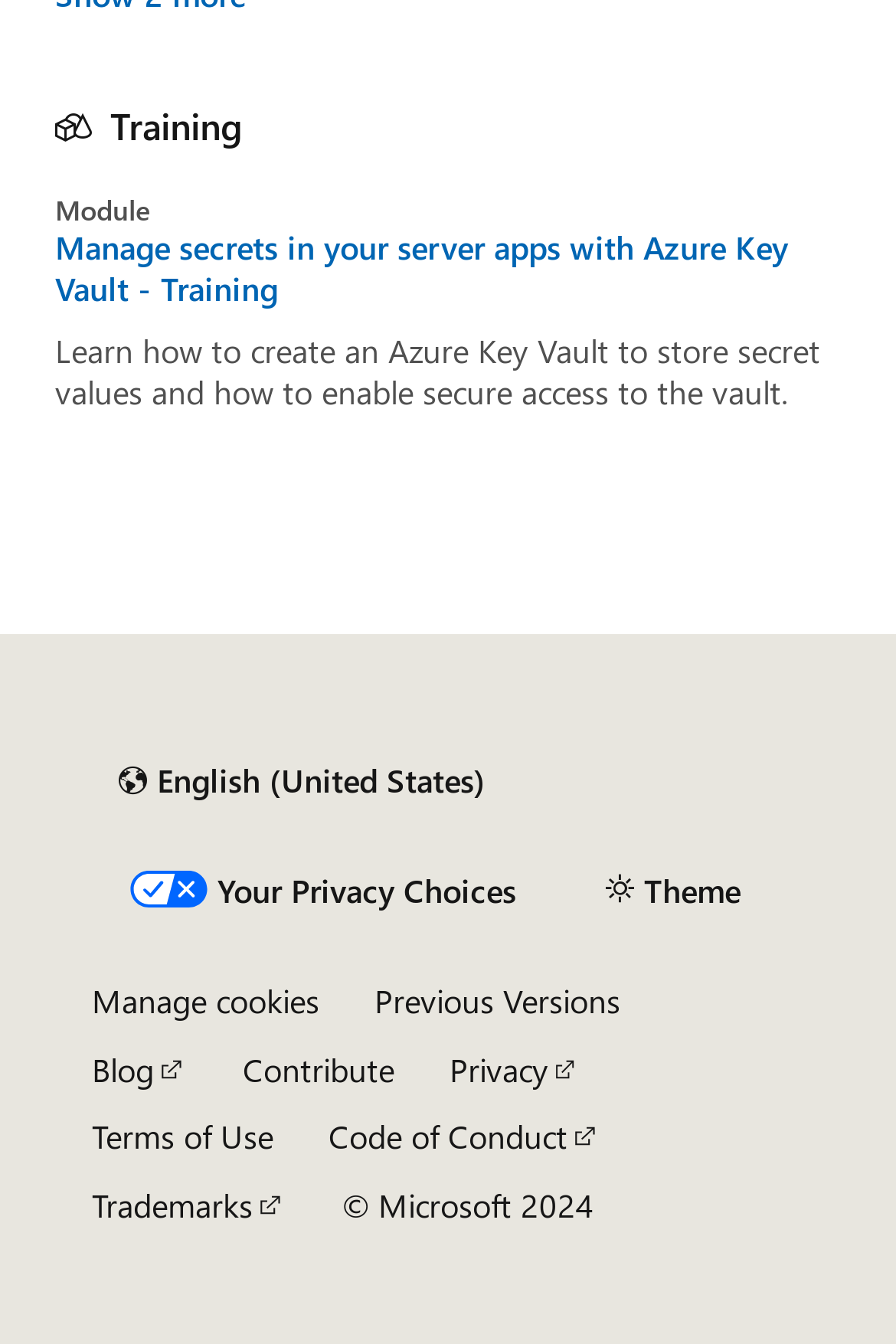Kindly provide the bounding box coordinates of the section you need to click on to fulfill the given instruction: "expand Services menu".

None